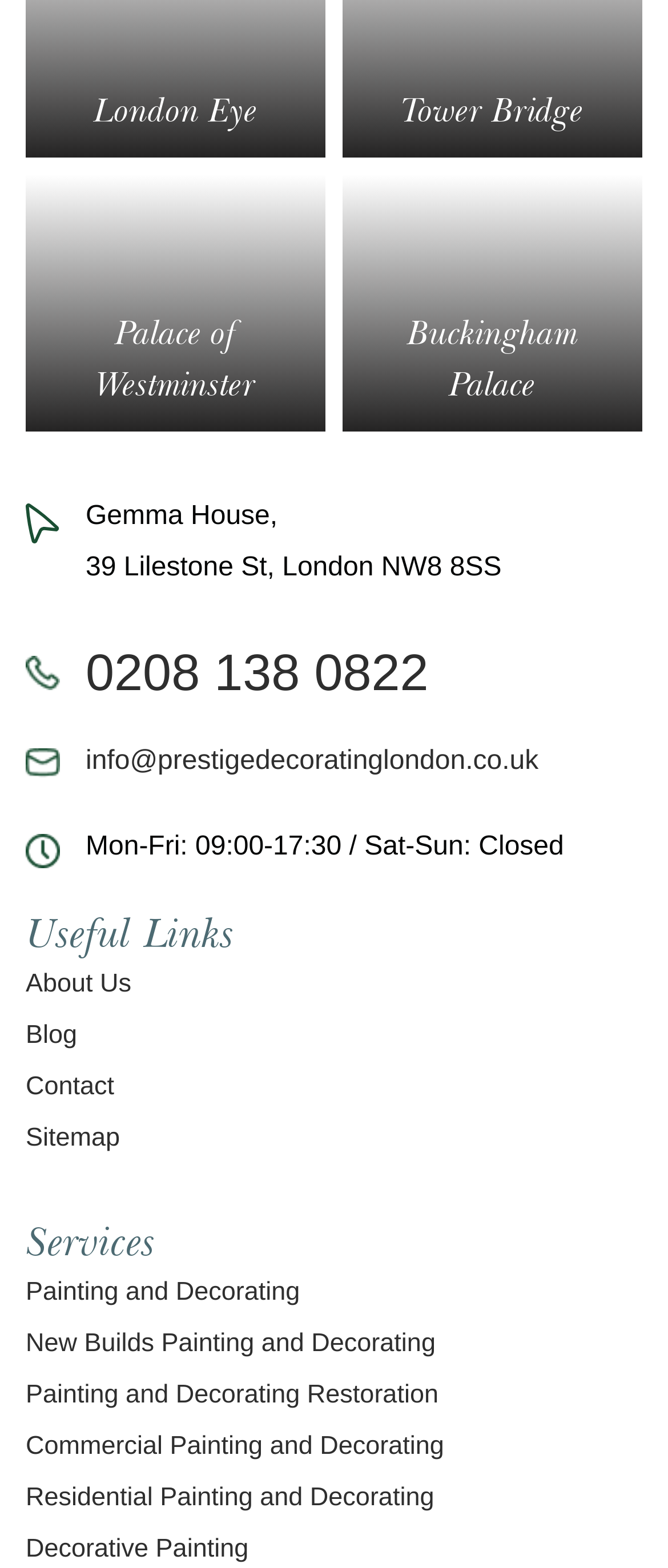Respond to the question below with a concise word or phrase:
What is the address of Gemma House?

39 Lilestone St, London NW8 8SS